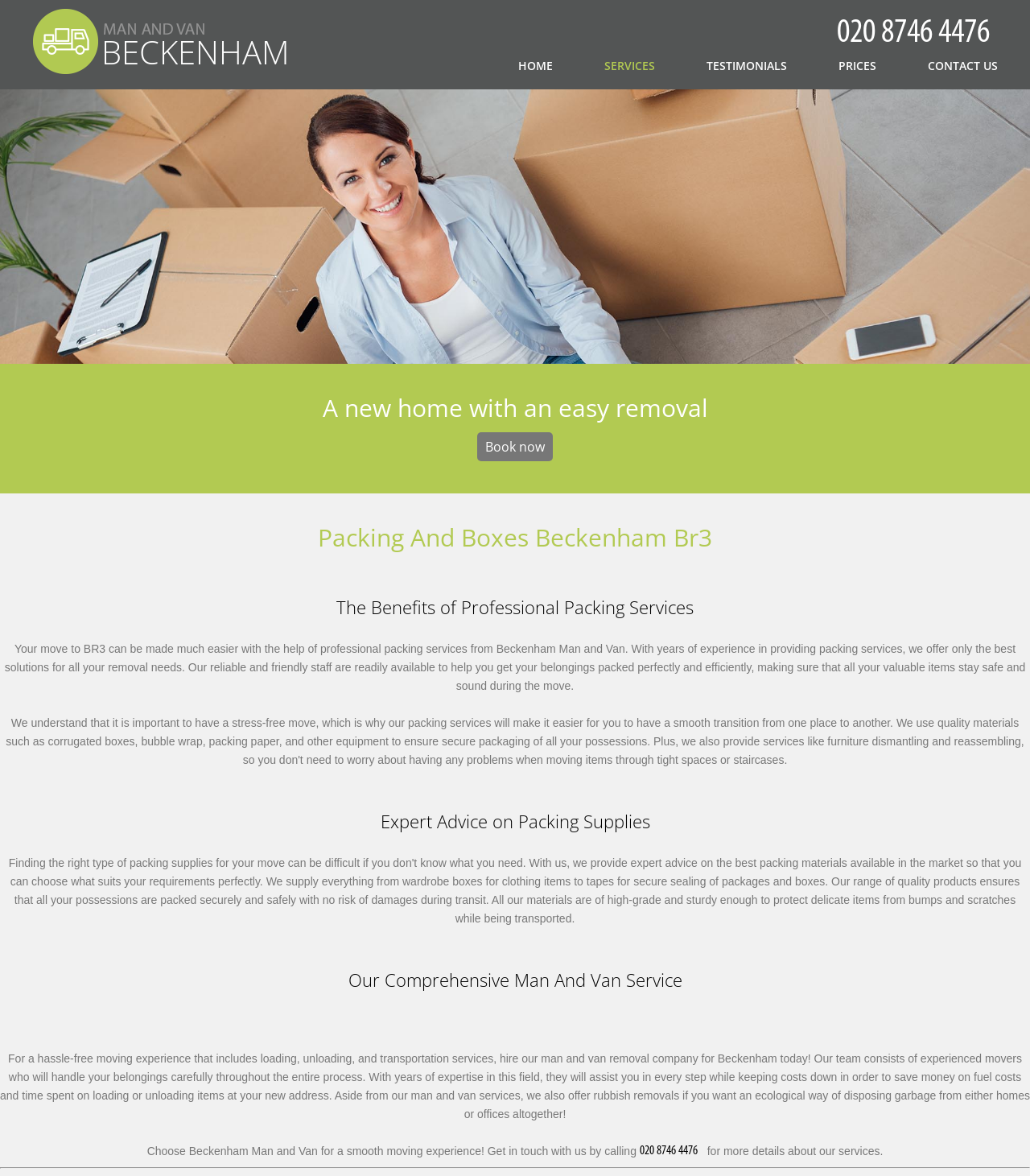Using the information from the screenshot, answer the following question thoroughly:
How can I get in touch with the company?

The company provides a way to get in touch with them through a link element that says 'Call Now!'. This element is found at the bottom of the webpage, and it is accompanied by an image element with the same text. This indicates that clicking on the link or image will allow me to get in touch with the company.